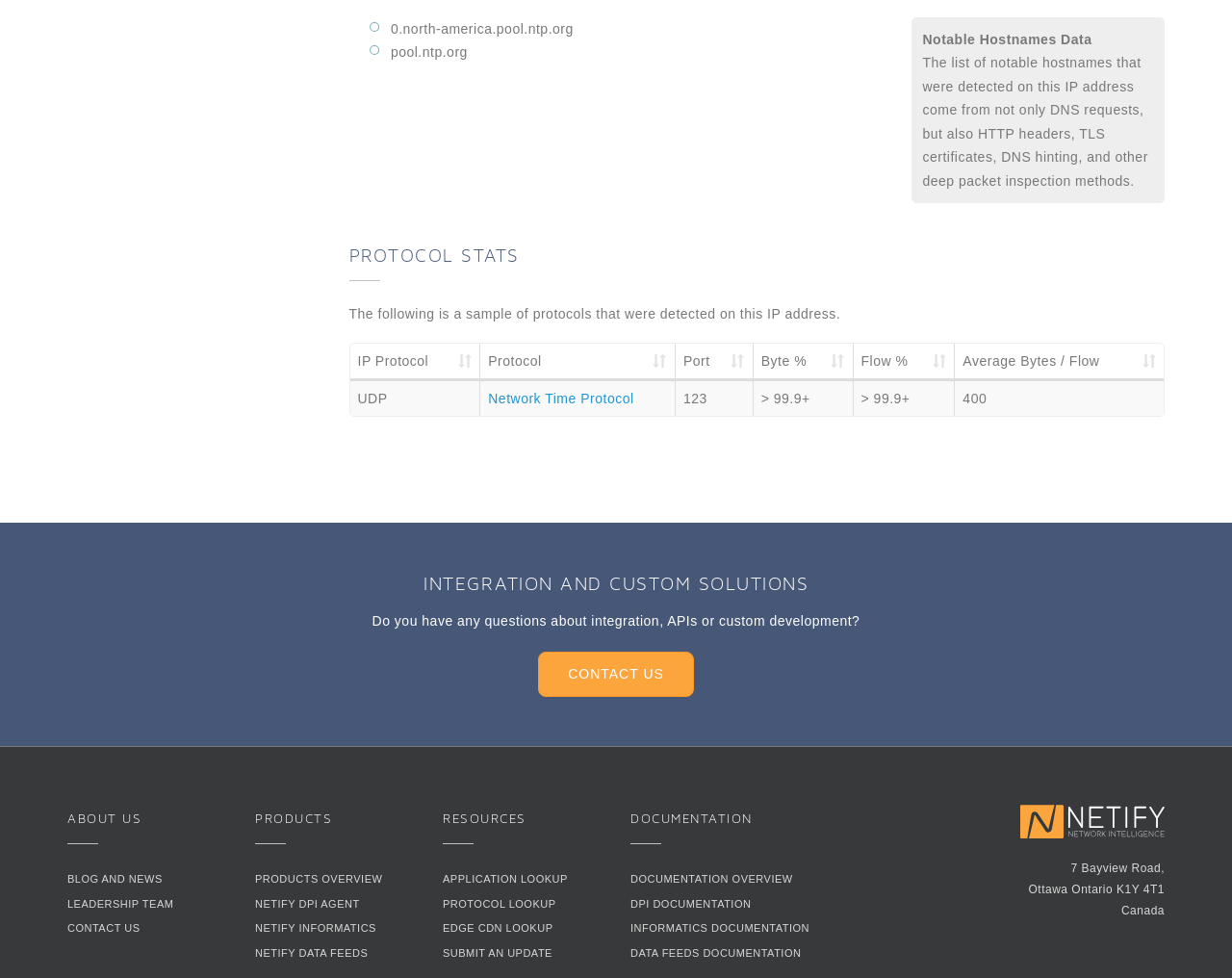Provide a brief response to the question below using a single word or phrase: 
What is the protocol with the highest byte percentage?

UDP